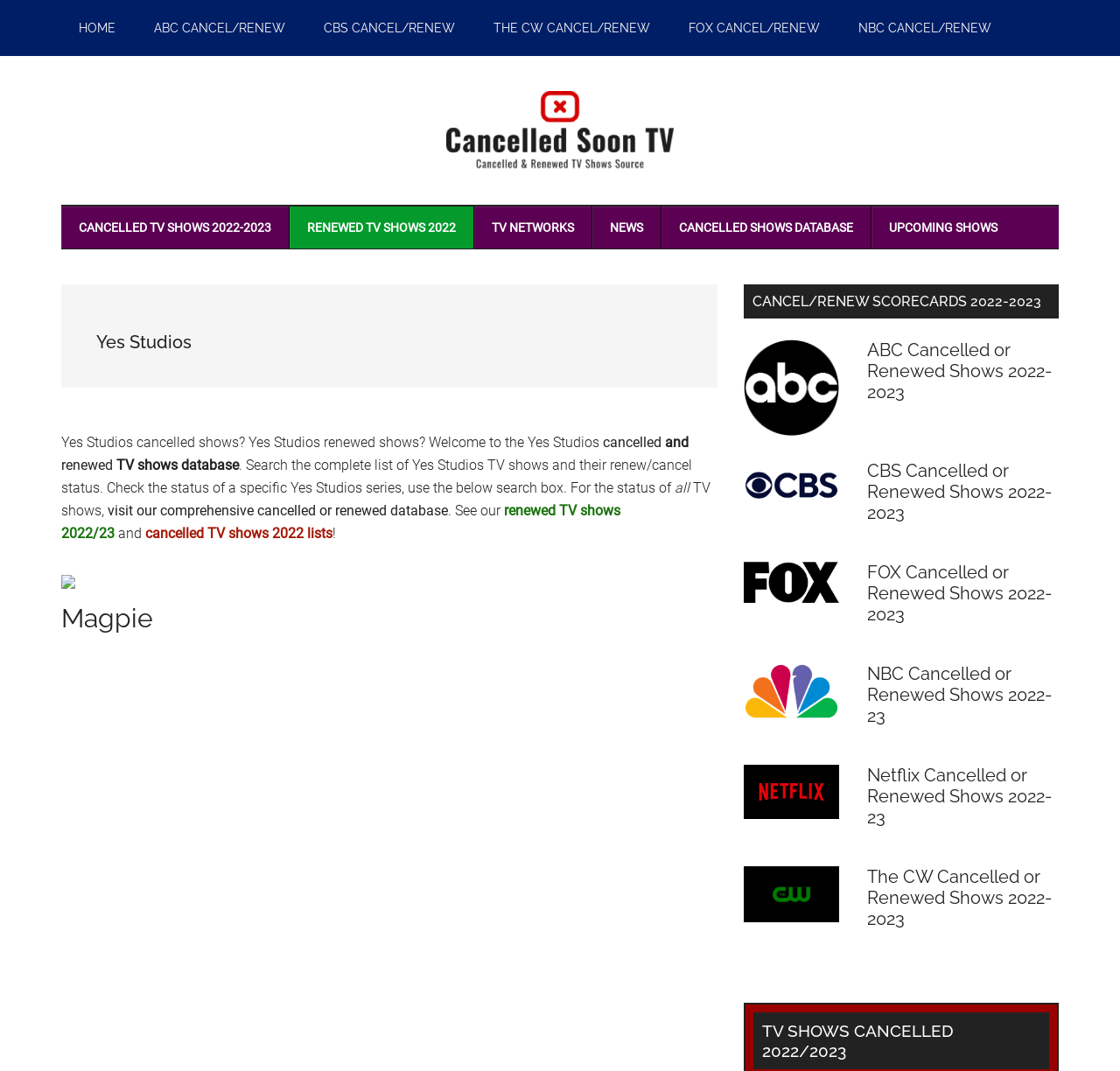Highlight the bounding box of the UI element that corresponds to this description: "Renewed TV Shows 2022".

[0.258, 0.193, 0.423, 0.232]